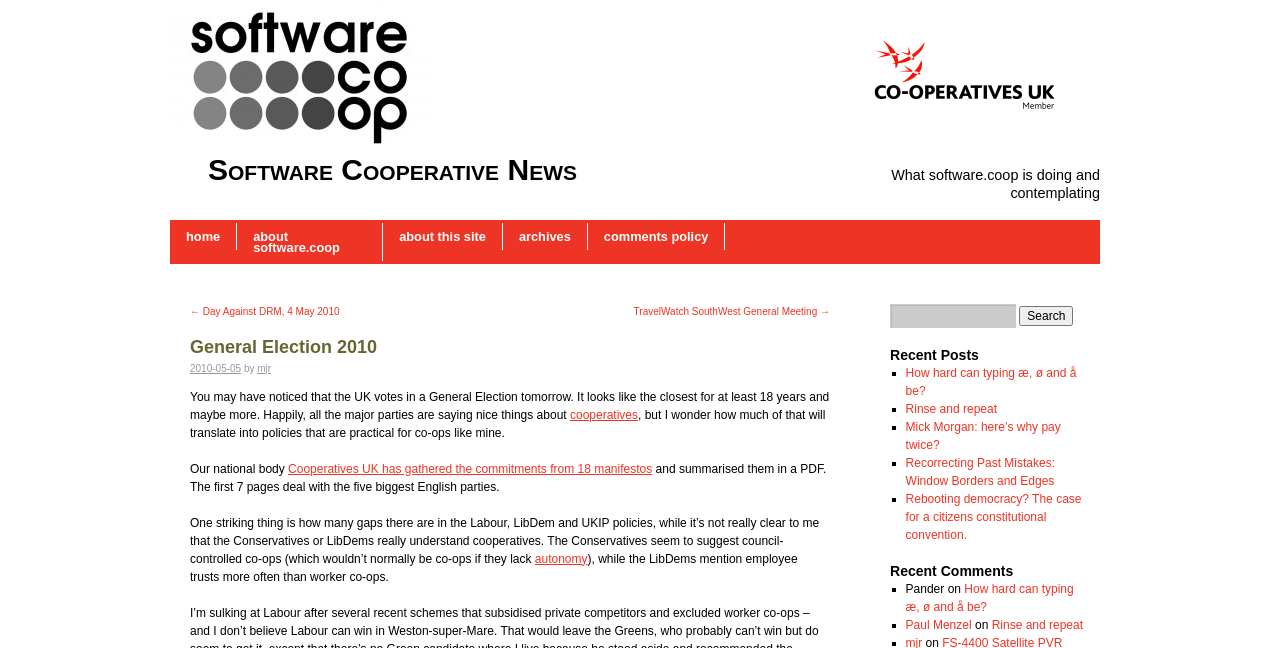Based on the image, please elaborate on the answer to the following question:
What is the author of the first blog post?

The first blog post mentions 'by mjr' at the bottom, indicating that mjr is the author of the post.